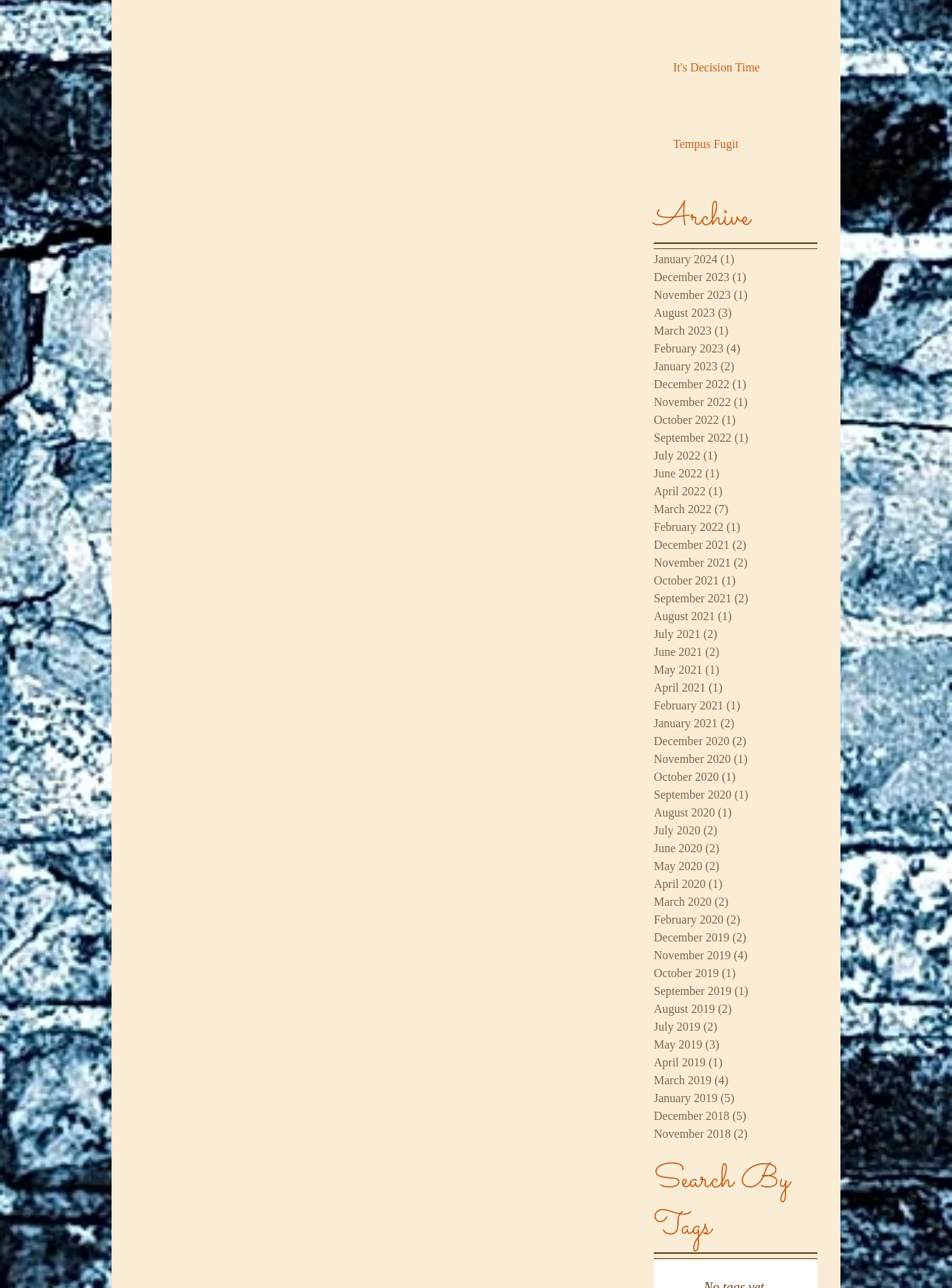Find the bounding box coordinates of the clickable area that will achieve the following instruction: "view 'Archive'".

[0.687, 0.151, 0.859, 0.187]